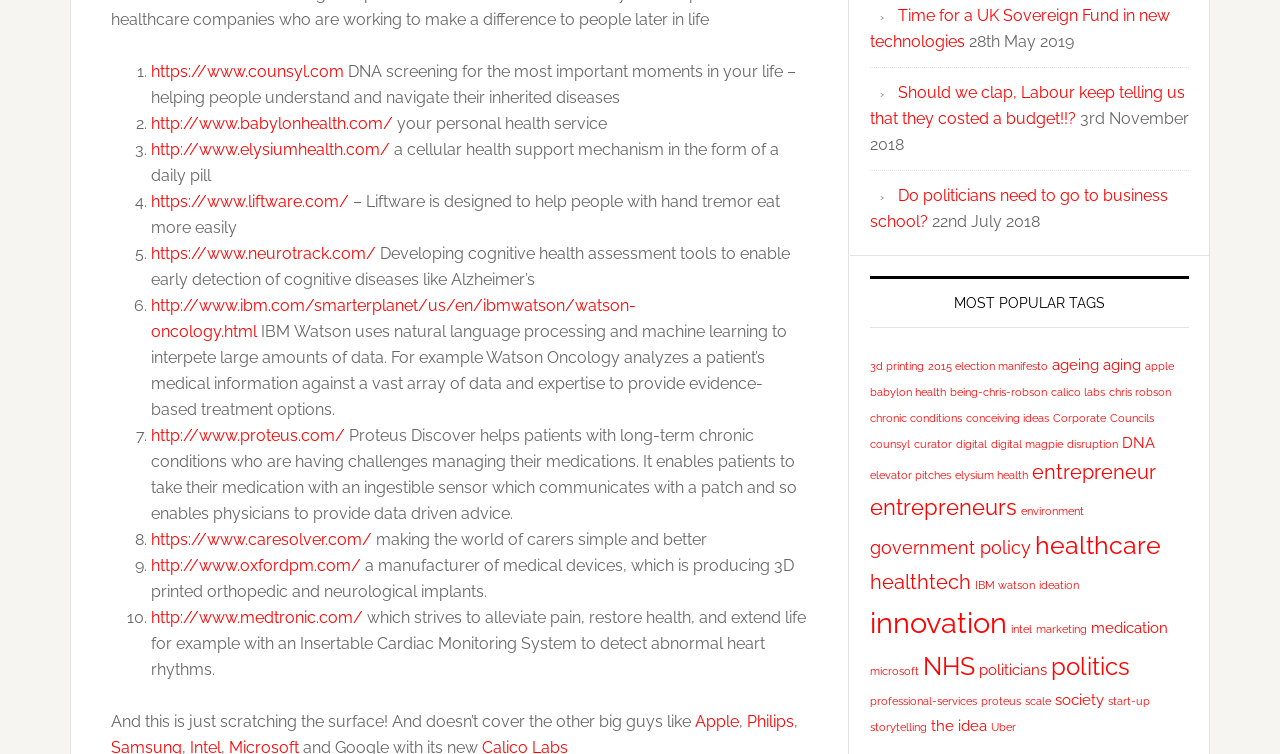Identify the bounding box coordinates of the part that should be clicked to carry out this instruction: "Visit the website of IBM Watson".

[0.118, 0.392, 0.497, 0.452]